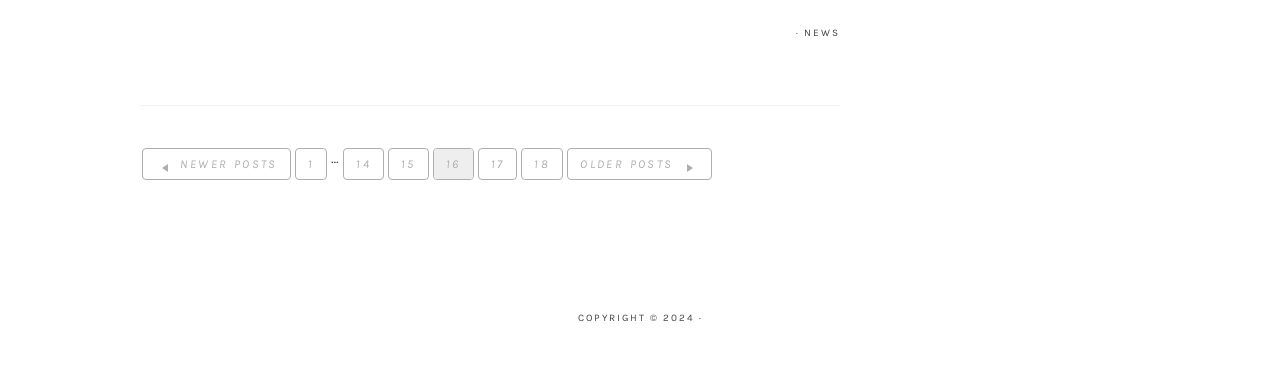Pinpoint the bounding box coordinates for the area that should be clicked to perform the following instruction: "go to newer posts".

[0.112, 0.131, 0.226, 0.213]